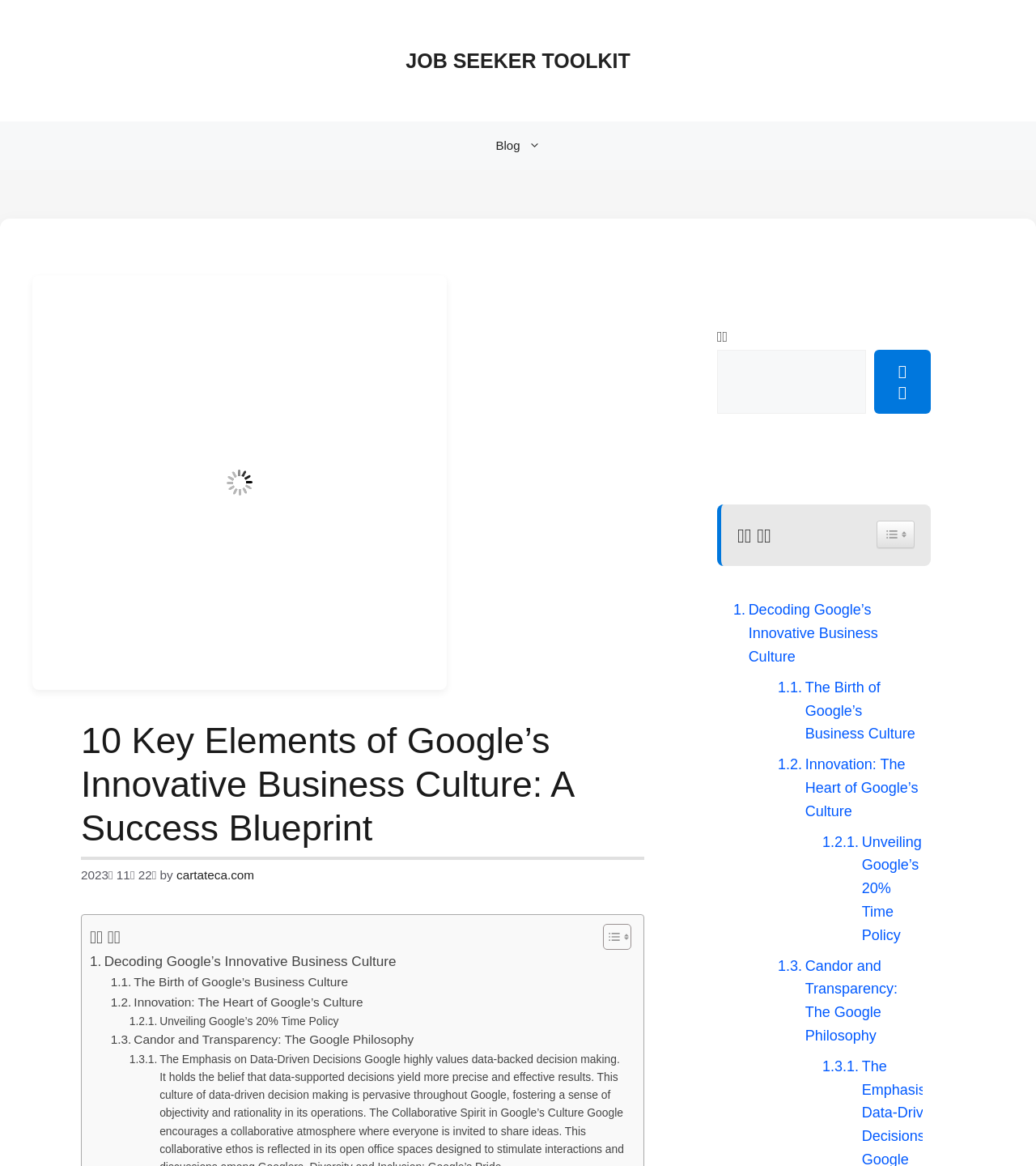What is the name of the toolkit for job seekers?
Please provide a comprehensive answer based on the details in the screenshot.

I found the answer by looking at the banner element with the text 'JOB SEEKER TOOLKIT' located at the top of the webpage.